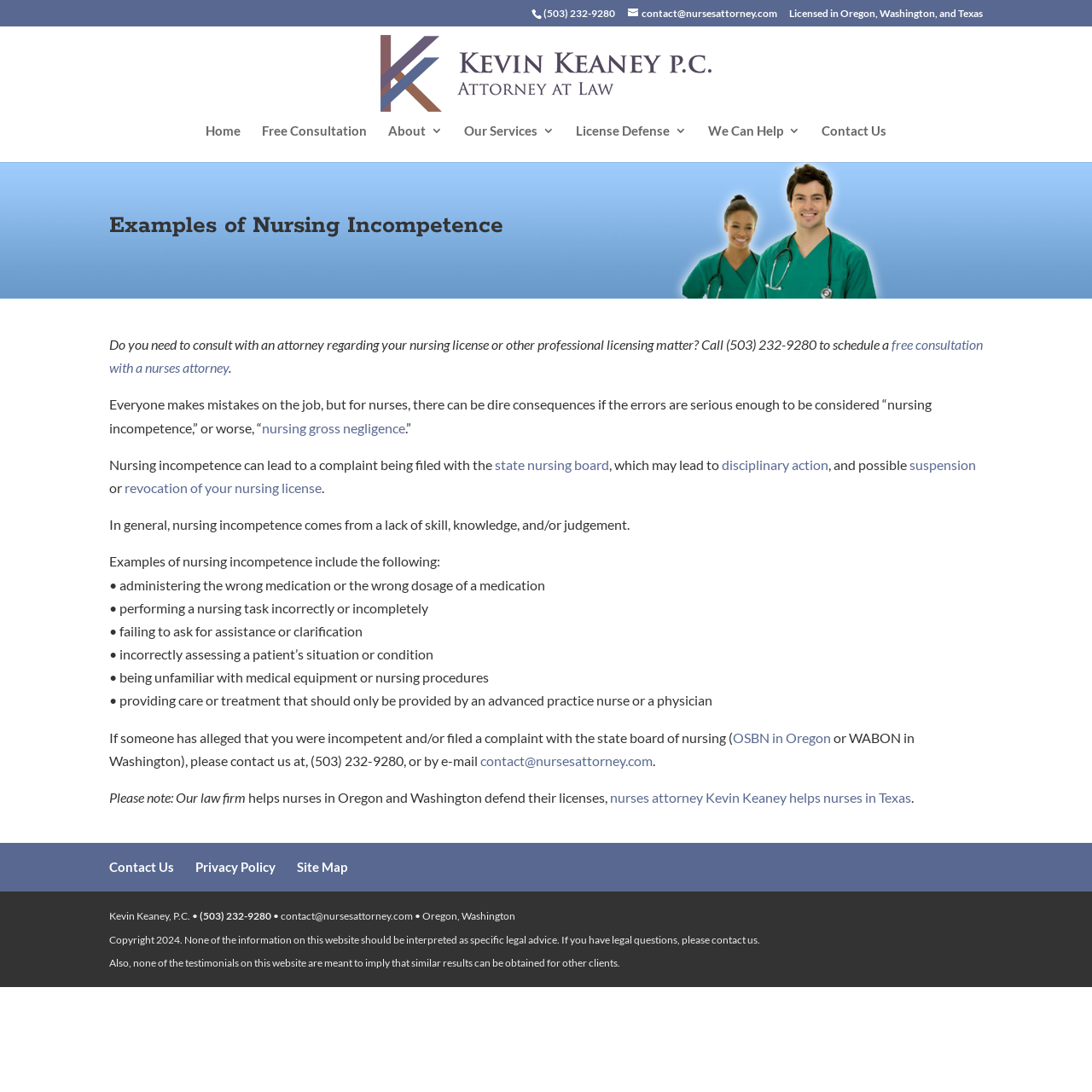Locate the bounding box coordinates of the clickable region to complete the following instruction: "Schedule a free consultation with a nurse attorney."

[0.1, 0.308, 0.9, 0.344]